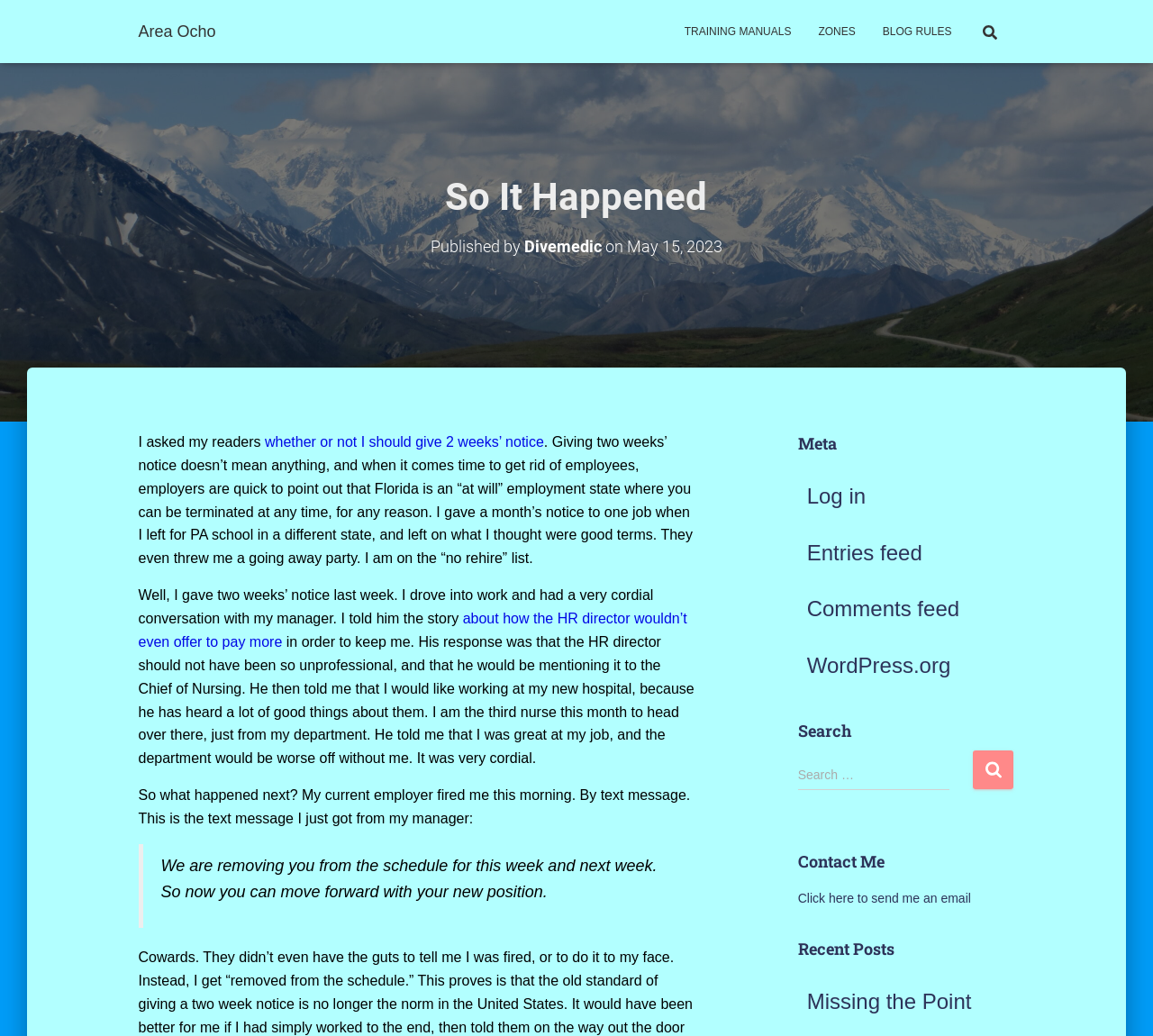Identify the bounding box for the UI element that is described as follows: "parent_node: Search for: name="s"".

[0.692, 0.732, 0.824, 0.763]